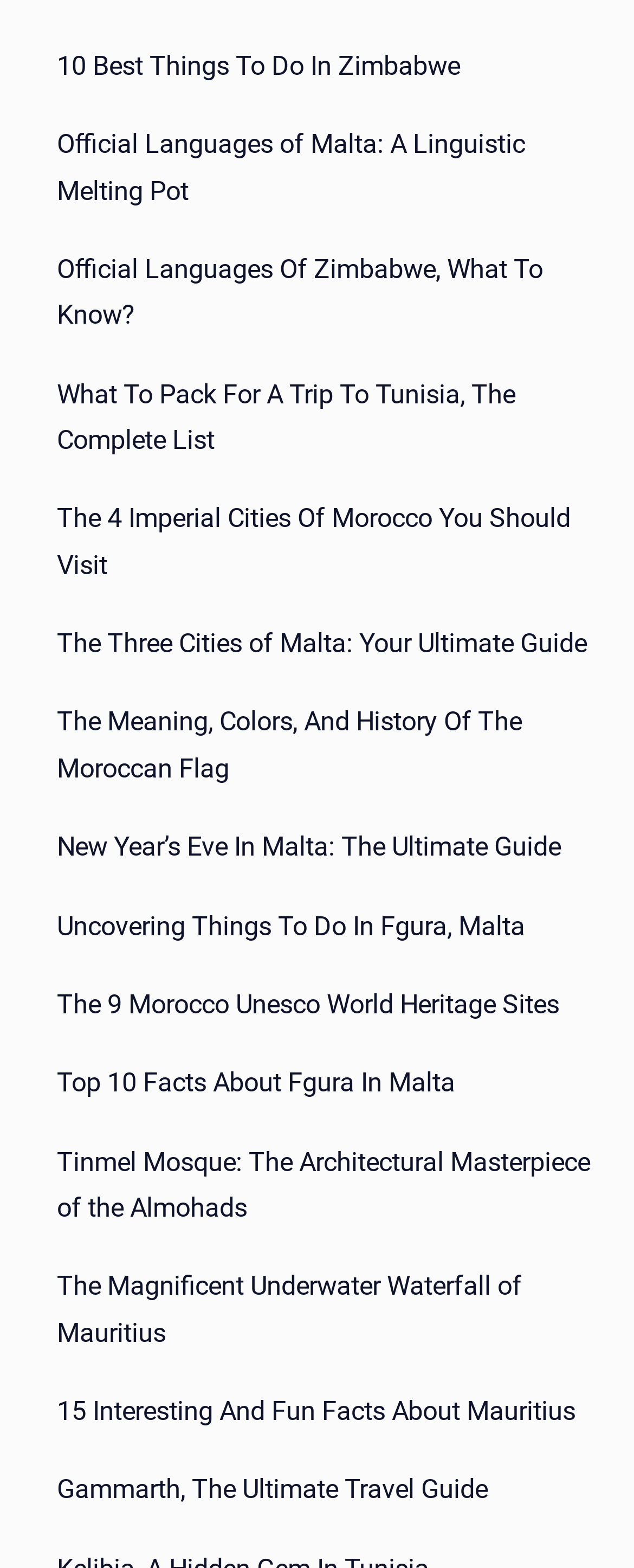Determine the bounding box coordinates for the element that should be clicked to follow this instruction: "Read about the 10 best things to do in Zimbabwe". The coordinates should be given as four float numbers between 0 and 1, in the format [left, top, right, bottom].

[0.09, 0.028, 0.726, 0.057]